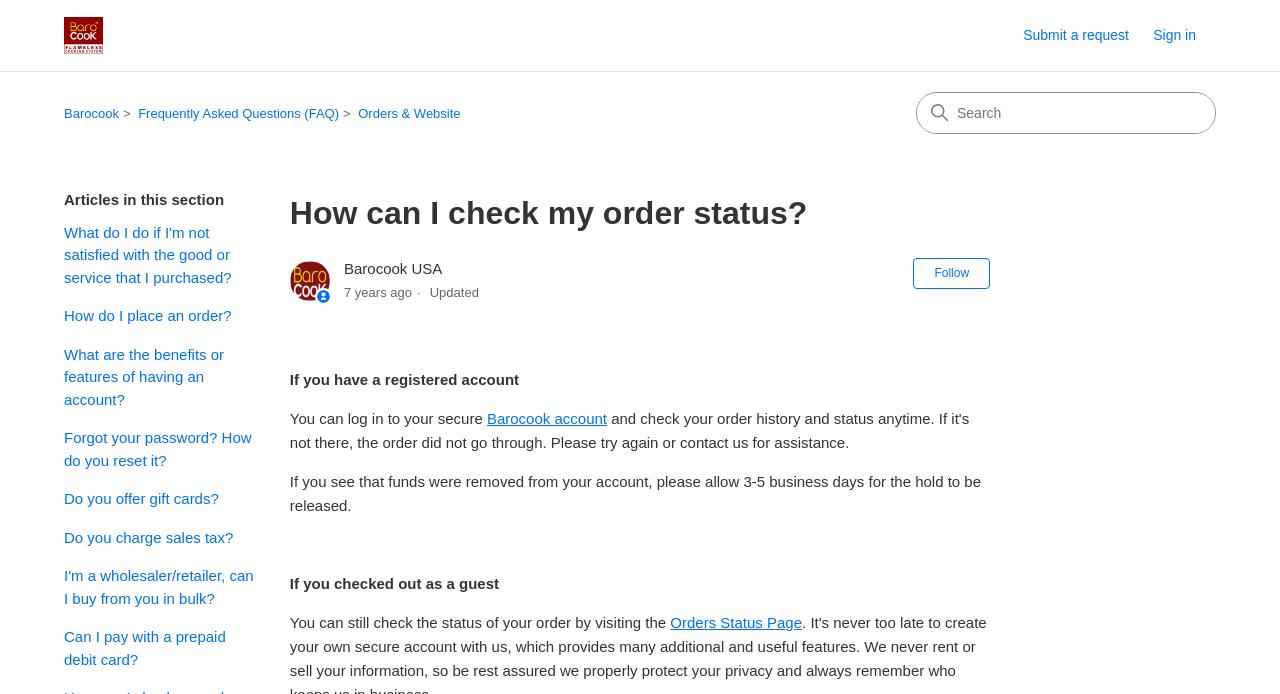Identify the bounding box for the described UI element: "Barocook".

[0.05, 0.153, 0.093, 0.174]